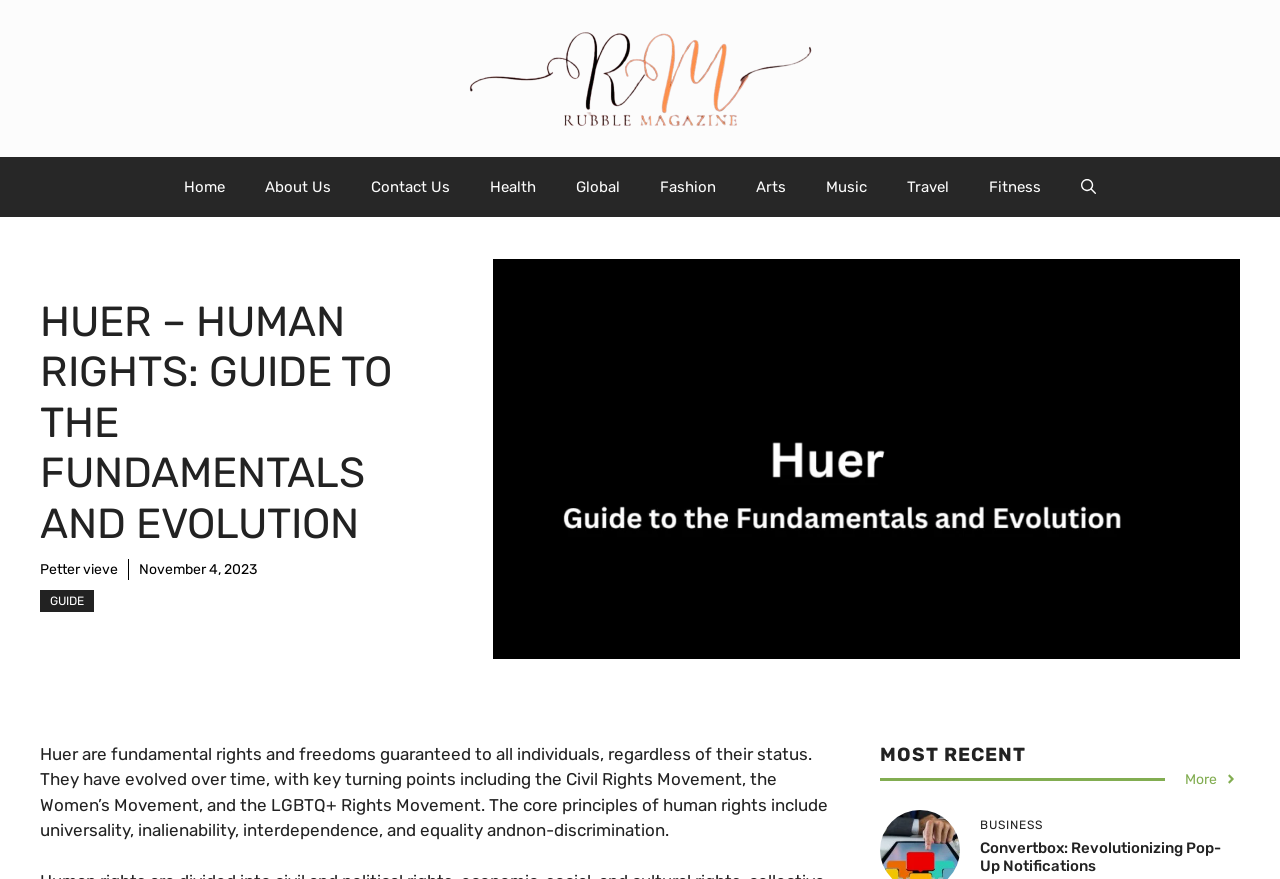What is the bounding box coordinate of the image 'Huer'?
Please give a detailed and thorough answer to the question, covering all relevant points.

The bounding box coordinate of the image 'Huer' can be found in the figure element, which contains the image element with the bounding box coordinate [0.323, 0.295, 0.969, 0.75].